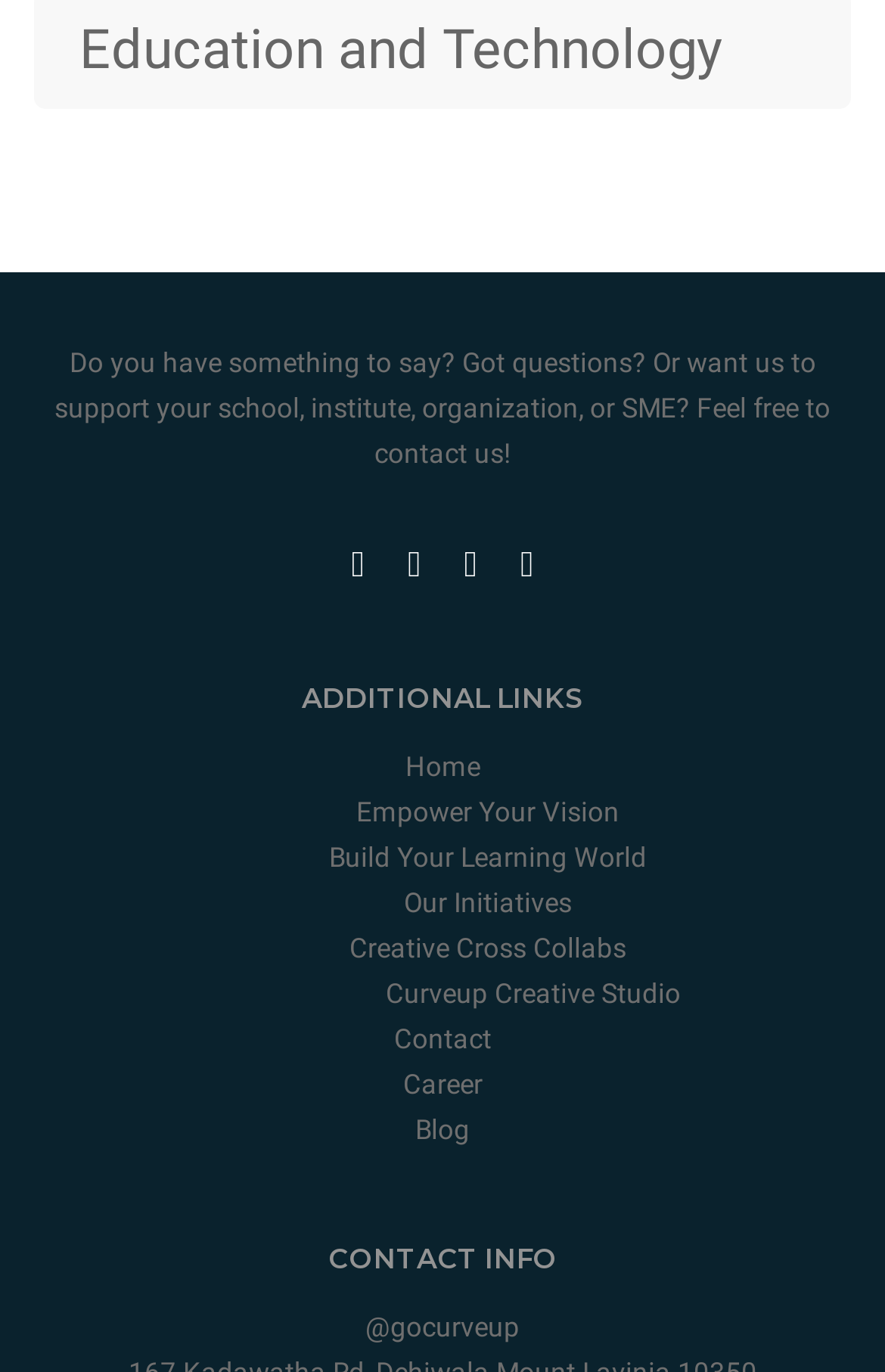Please identify the bounding box coordinates of the area that needs to be clicked to follow this instruction: "view creative cross collabs".

[0.395, 0.679, 0.708, 0.702]